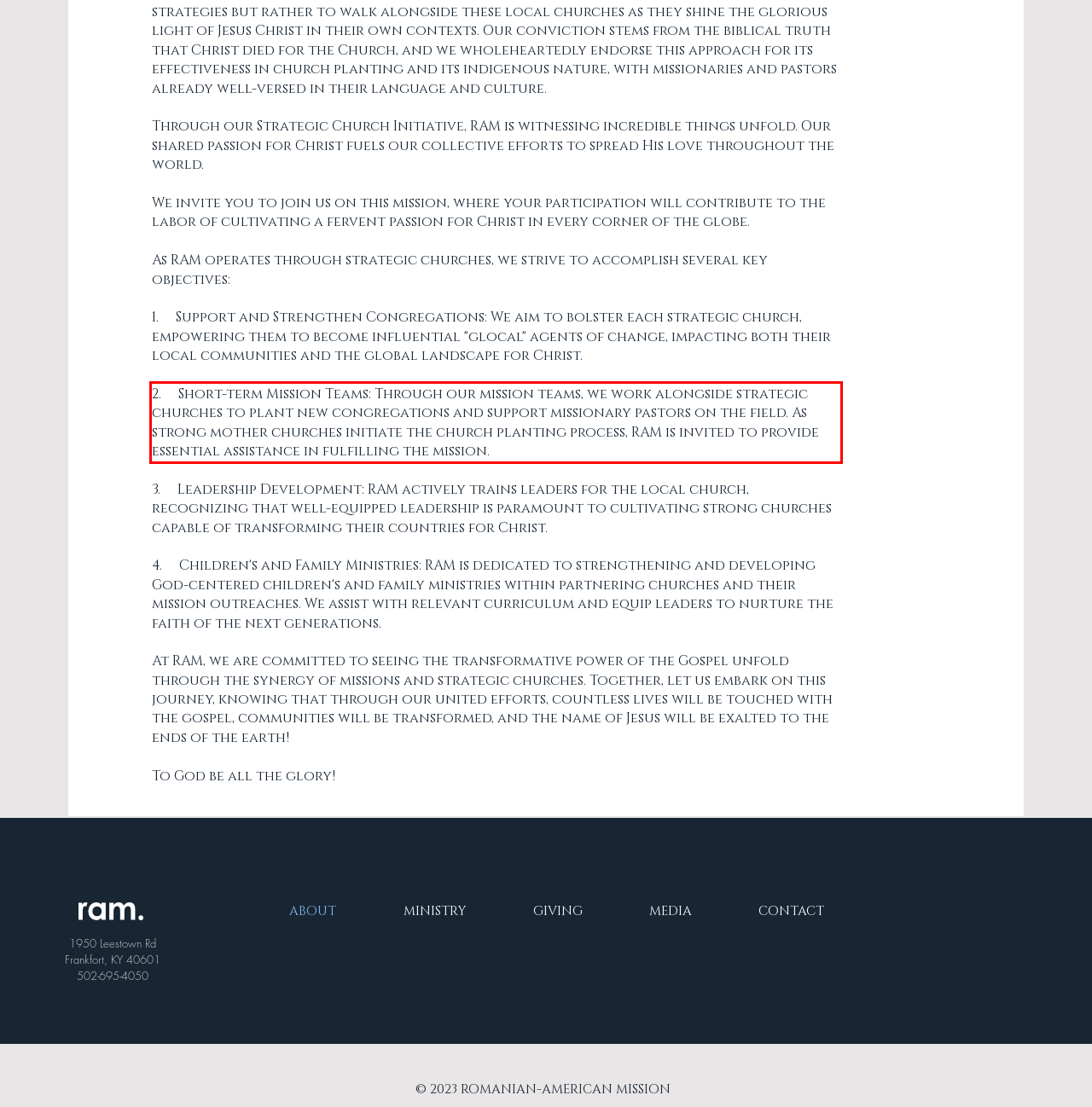In the screenshot of the webpage, find the red bounding box and perform OCR to obtain the text content restricted within this red bounding box.

2. Short-term Mission Teams: Through our mission teams, we work alongside strategic churches to plant new congregations and support missionary pastors on the field. As strong mother churches initiate the church planting process, RAM is invited to provide essential assistance in fulfilling the mission.